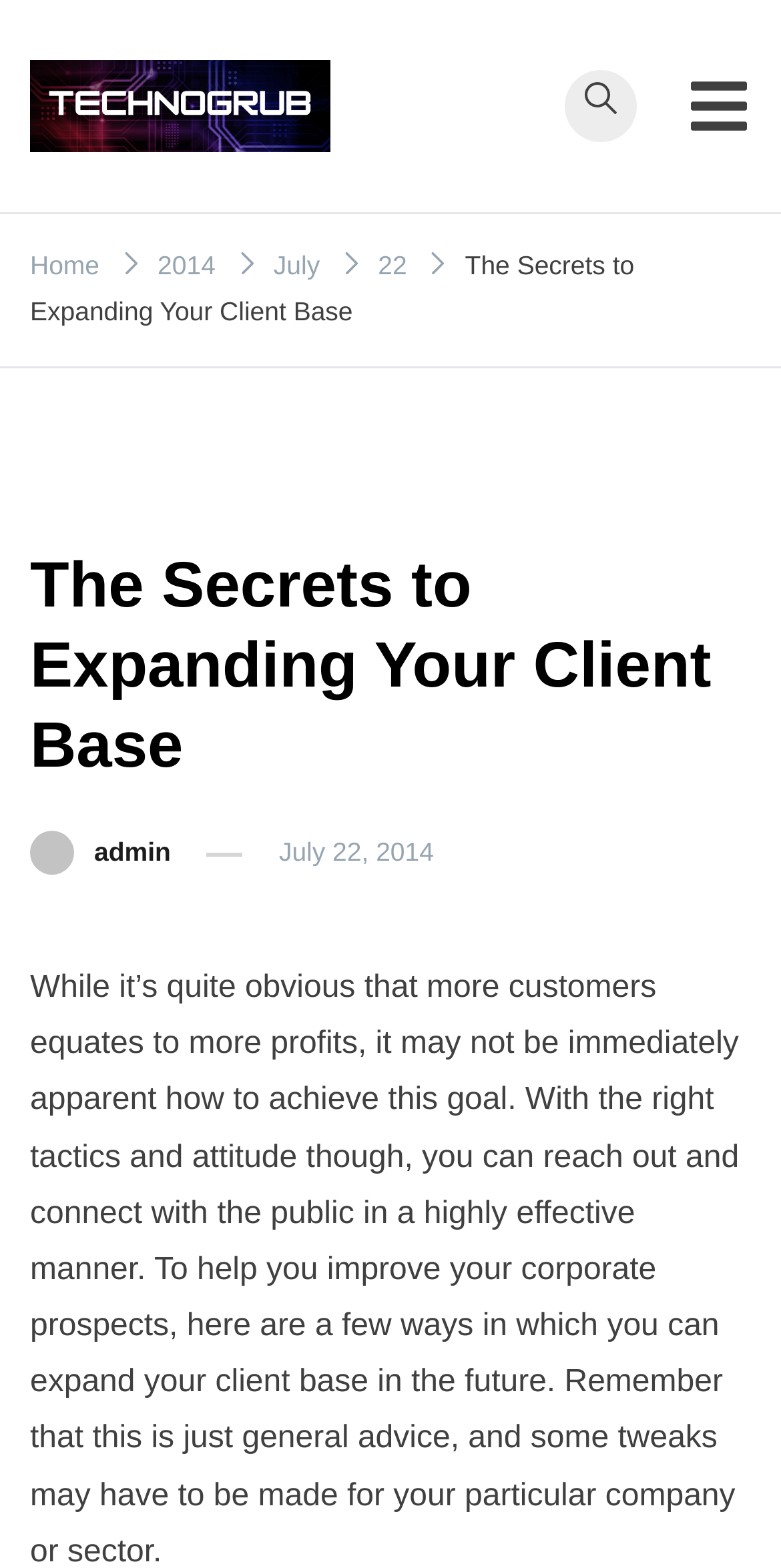Determine the bounding box coordinates of the clickable element to complete this instruction: "toggle mobile menu". Provide the coordinates in the format of four float numbers between 0 and 1, [left, top, right, bottom].

[0.879, 0.047, 0.961, 0.088]